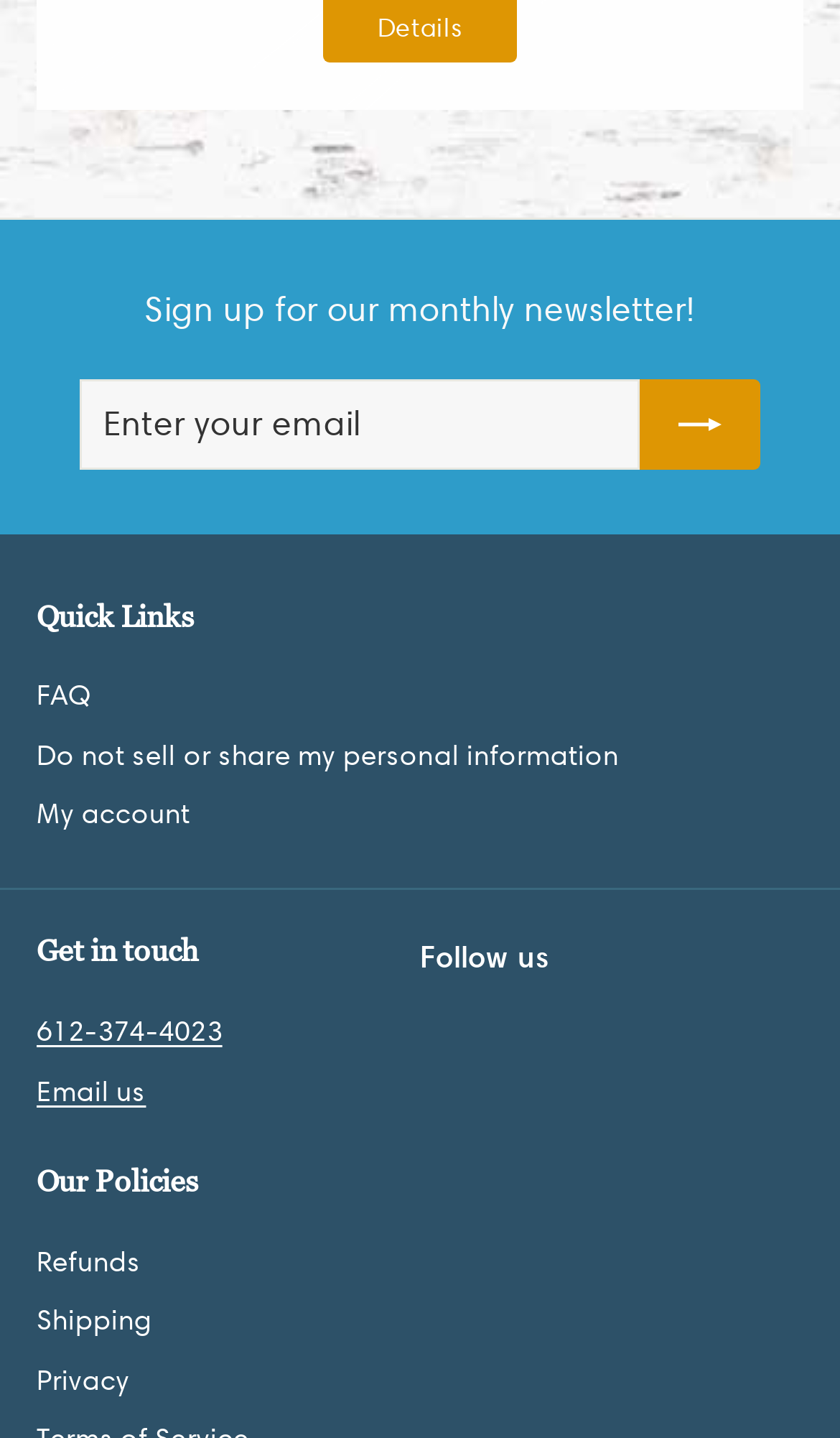Refer to the element description name="contact[email]" placeholder="Enter your email" and identify the corresponding bounding box in the screenshot. Format the coordinates as (top-left x, top-left y, bottom-right x, bottom-right y) with values in the range of 0 to 1.

[0.095, 0.263, 0.762, 0.326]